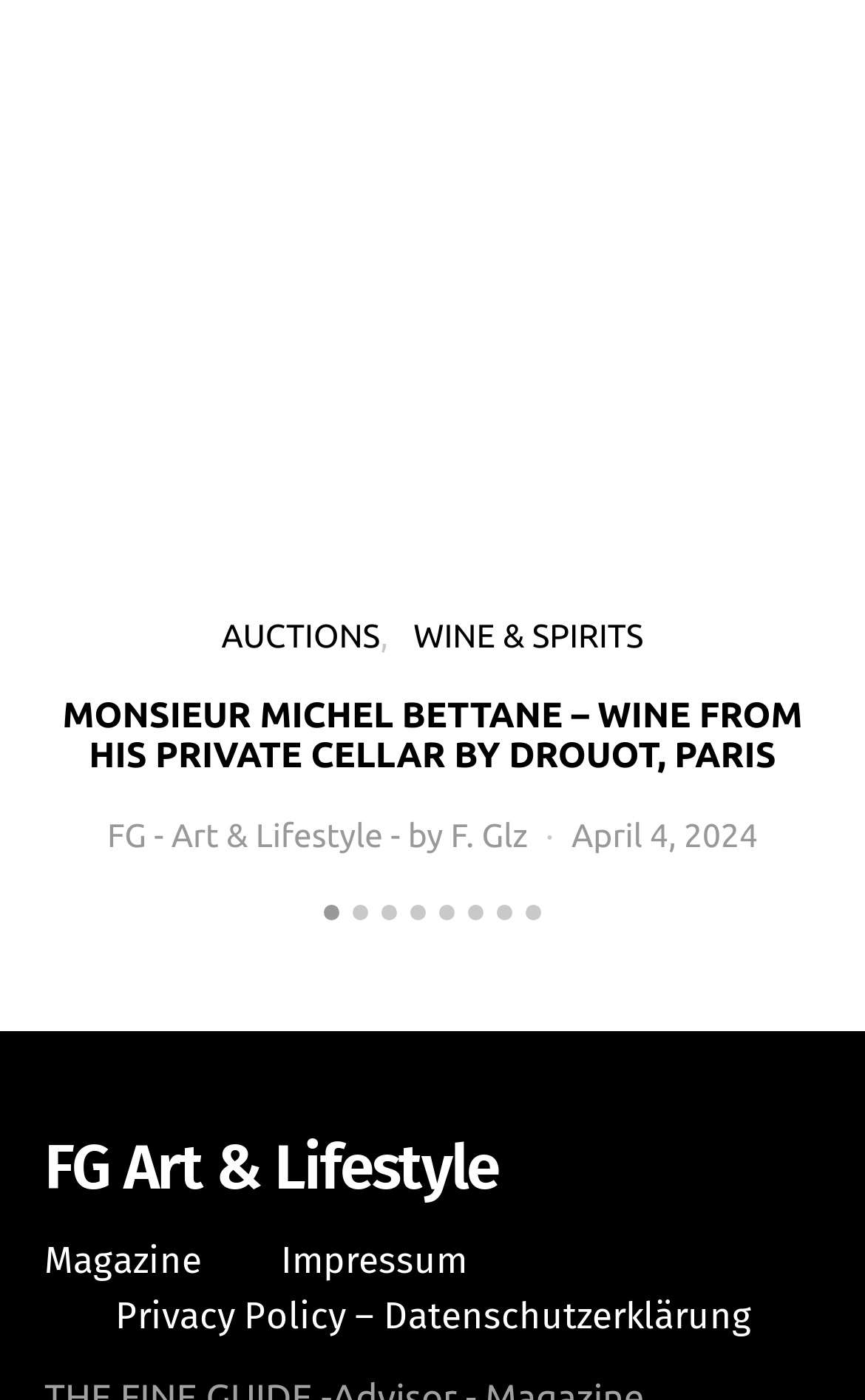Carefully observe the image and respond to the question with a detailed answer:
What is the name of the magazine?

The name of the magazine can be found in the link element with the text 'FG Art & Lifestyle'.